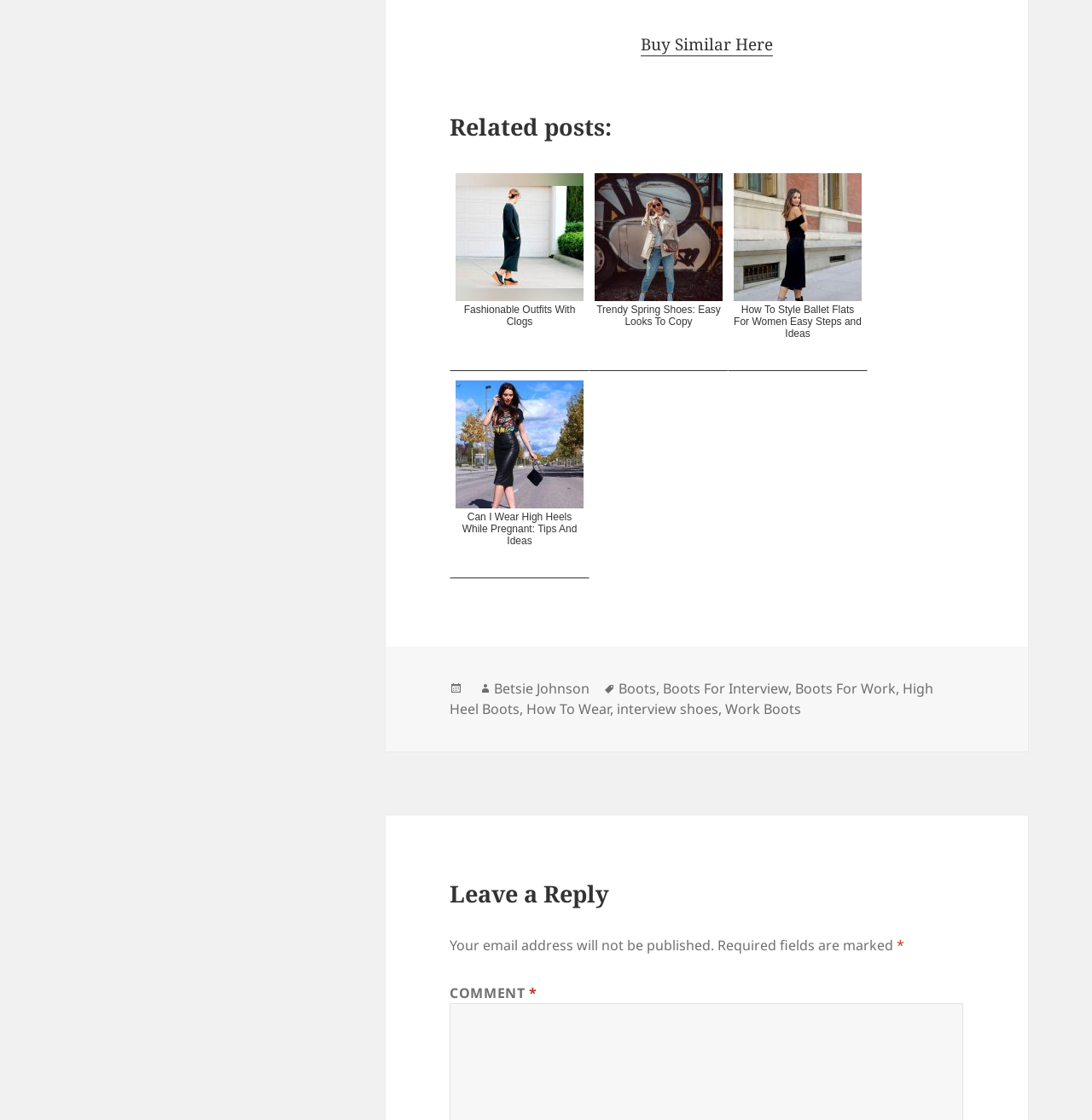What type of shoes are mentioned in the tags?
Use the screenshot to answer the question with a single word or phrase.

Boots